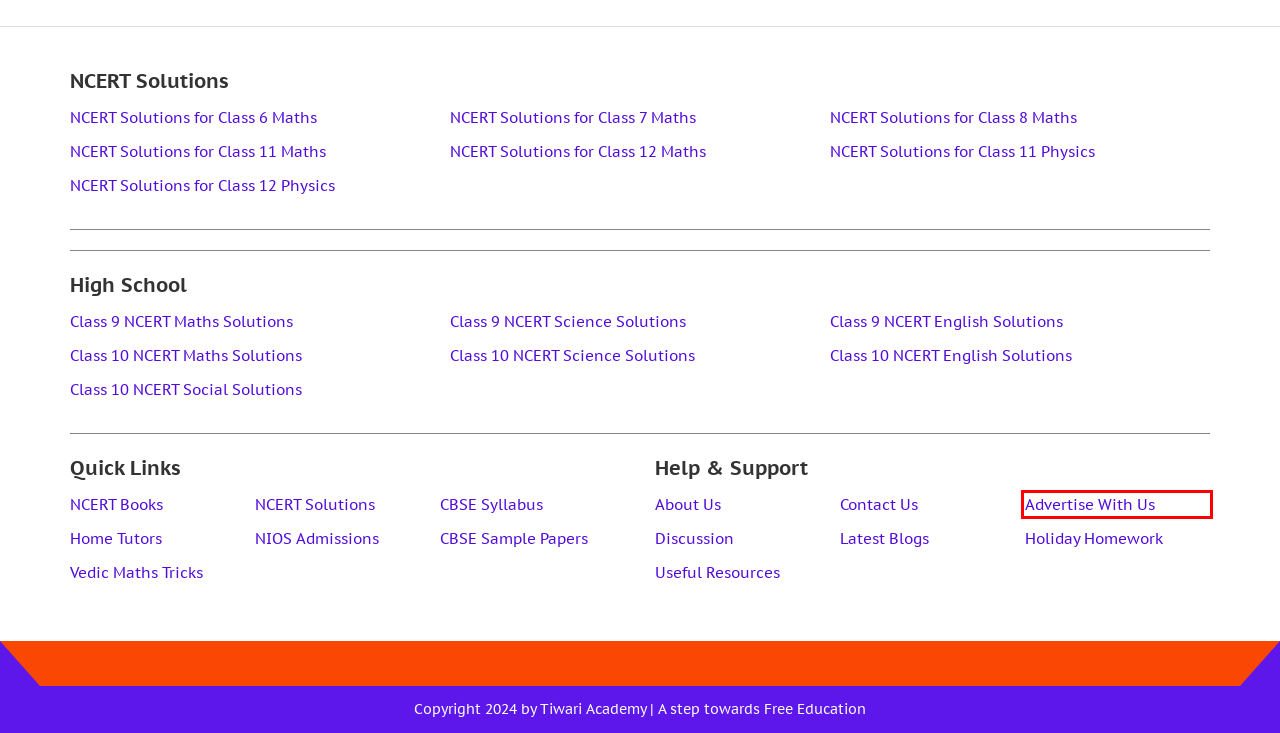You have a screenshot showing a webpage with a red bounding box highlighting an element. Choose the webpage description that best fits the new webpage after clicking the highlighted element. The descriptions are:
A. NCERT Solutions for Class 10 Science | Updated for CBSE 2024-25
B. NCERT Solutions for Class 11 Physics | Updated for Session 2024-25
C. Online Home Tutors East, West, North, South Delhi, India & UAE, Canada
D. NCERT Solutions Class 10 Social Science | Updated for Session 2024-25
E. Advertise With Us | Tiwari Academy  - Free CBSE NCERT Books and Solutions
F. NIOS Online Admission 2024-25 (Block 1 and Block 2) April - October.
G. NCERT Solutions for Class 12 Physics Updated for 2024-25
H. About - Tiwari Academy

E